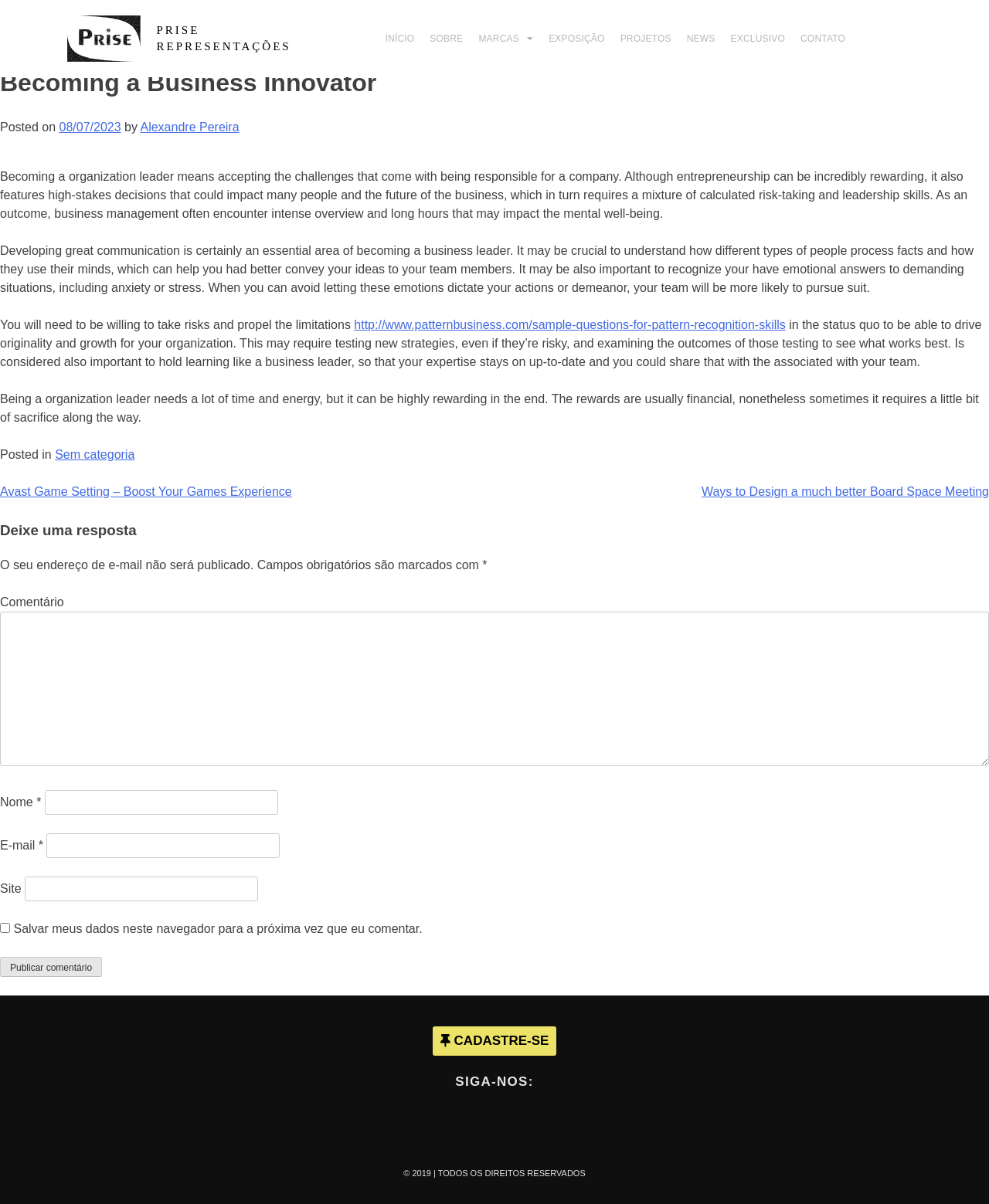By analyzing the image, answer the following question with a detailed response: What is the topic of the article?

The heading 'Becoming a Business Innovator' is located at the top of the article, and the content of the article discusses the challenges and skills required to become a business leader.